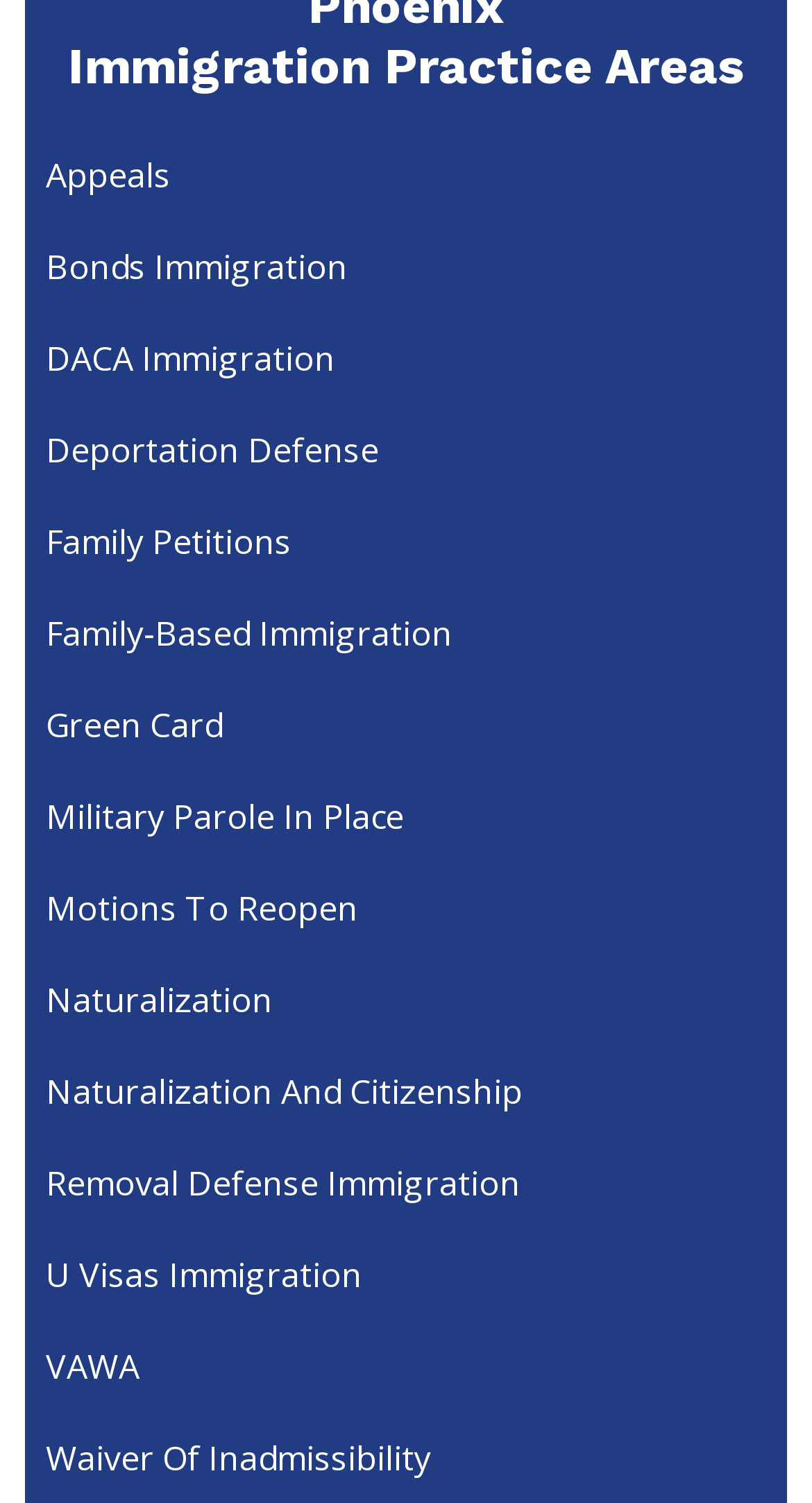Please identify the bounding box coordinates of the element I should click to complete this instruction: 'Explore U Visas Immigration'. The coordinates should be given as four float numbers between 0 and 1, like this: [left, top, right, bottom].

[0.031, 0.817, 0.969, 0.878]